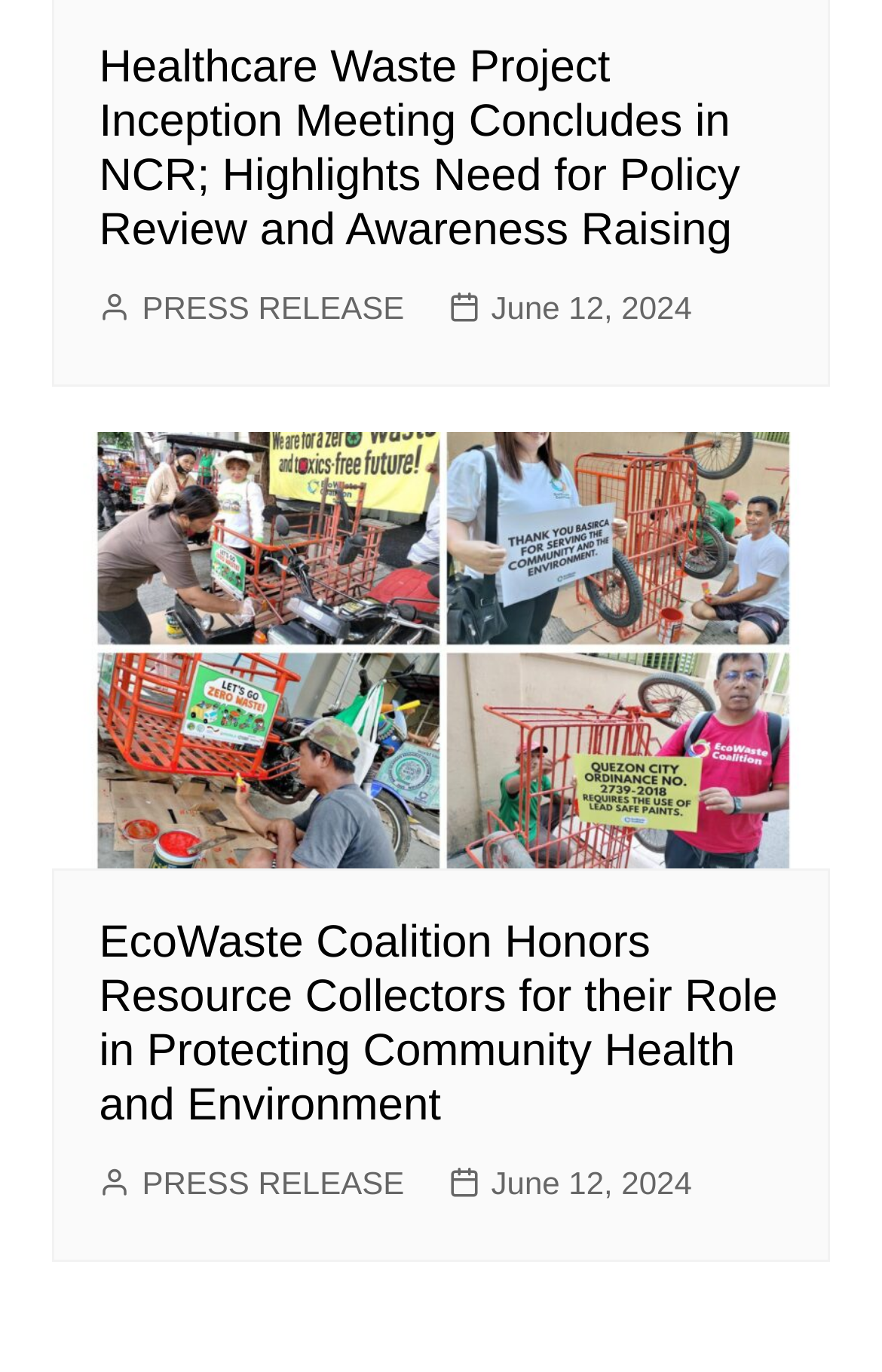What is the role of the resource collectors honored by EcoWaste Coalition?
Examine the image and give a concise answer in one word or a short phrase.

Protecting community health and environment